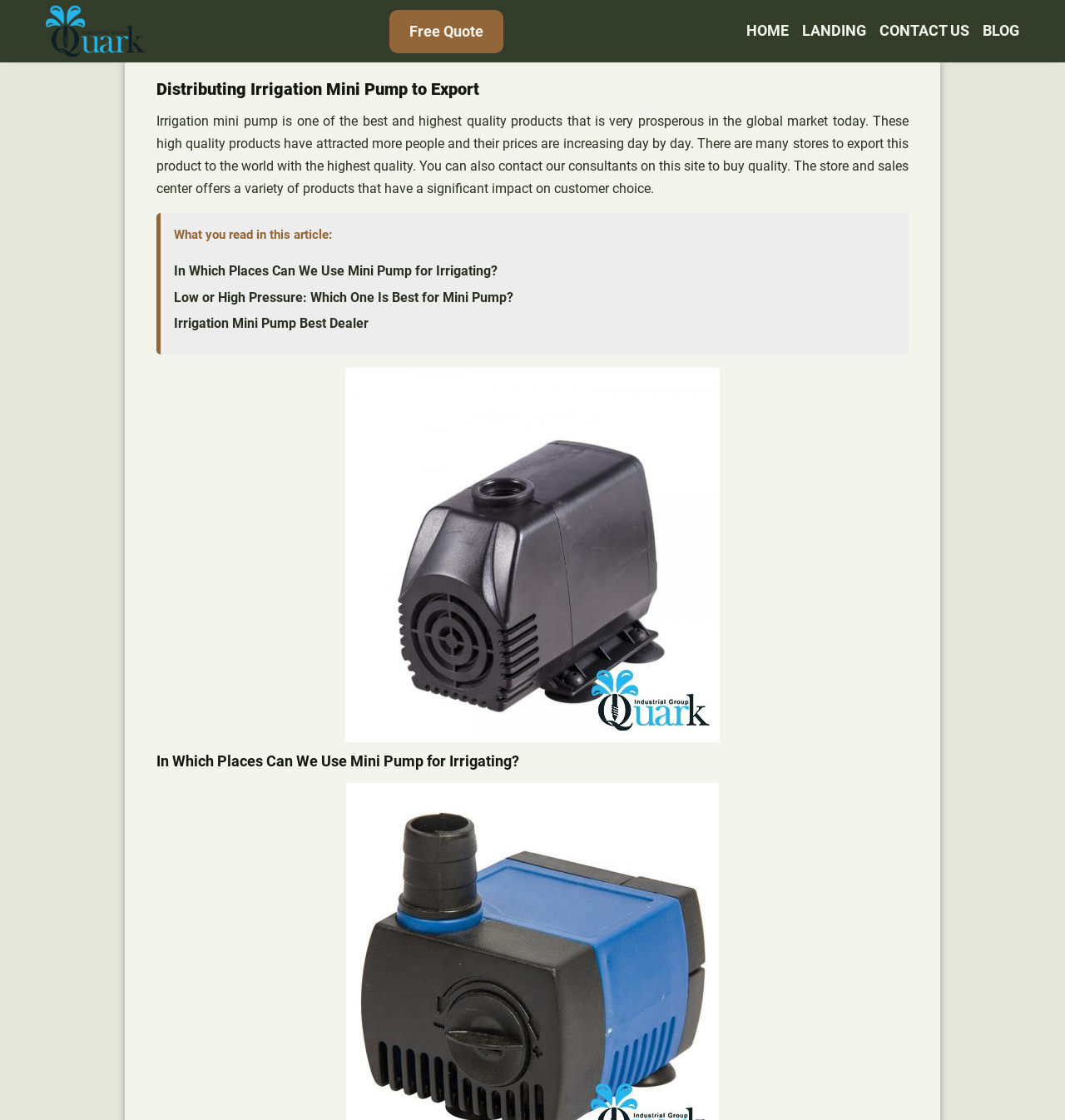Respond to the question below with a single word or phrase:
How many links are there in the navigation menu?

4